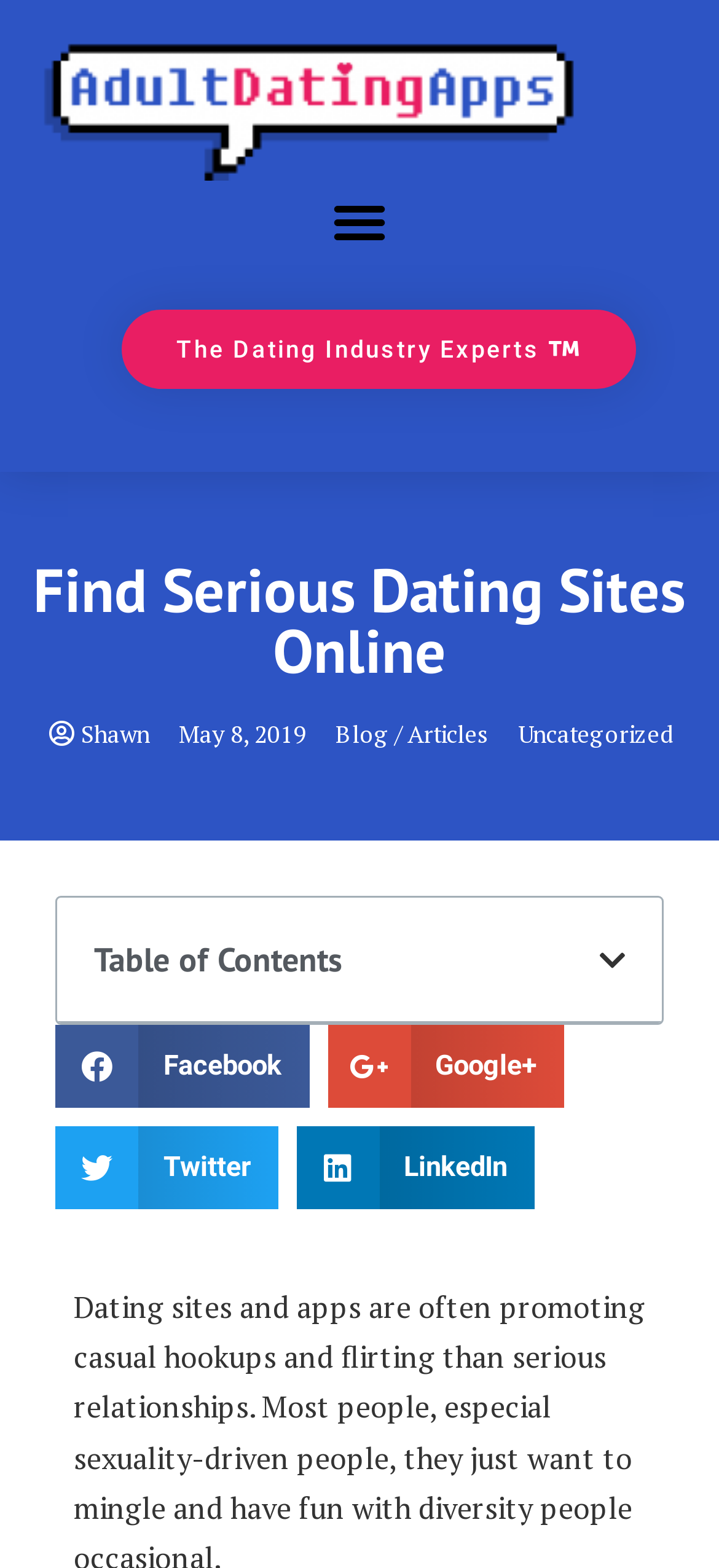Please use the details from the image to answer the following question comprehensively:
What is the date of the article?

The date of the article is mentioned below the main heading of the webpage, and it is a link element with the text 'May 8, 2019'. The bounding box coordinates of the date are [0.249, 0.458, 0.426, 0.481].